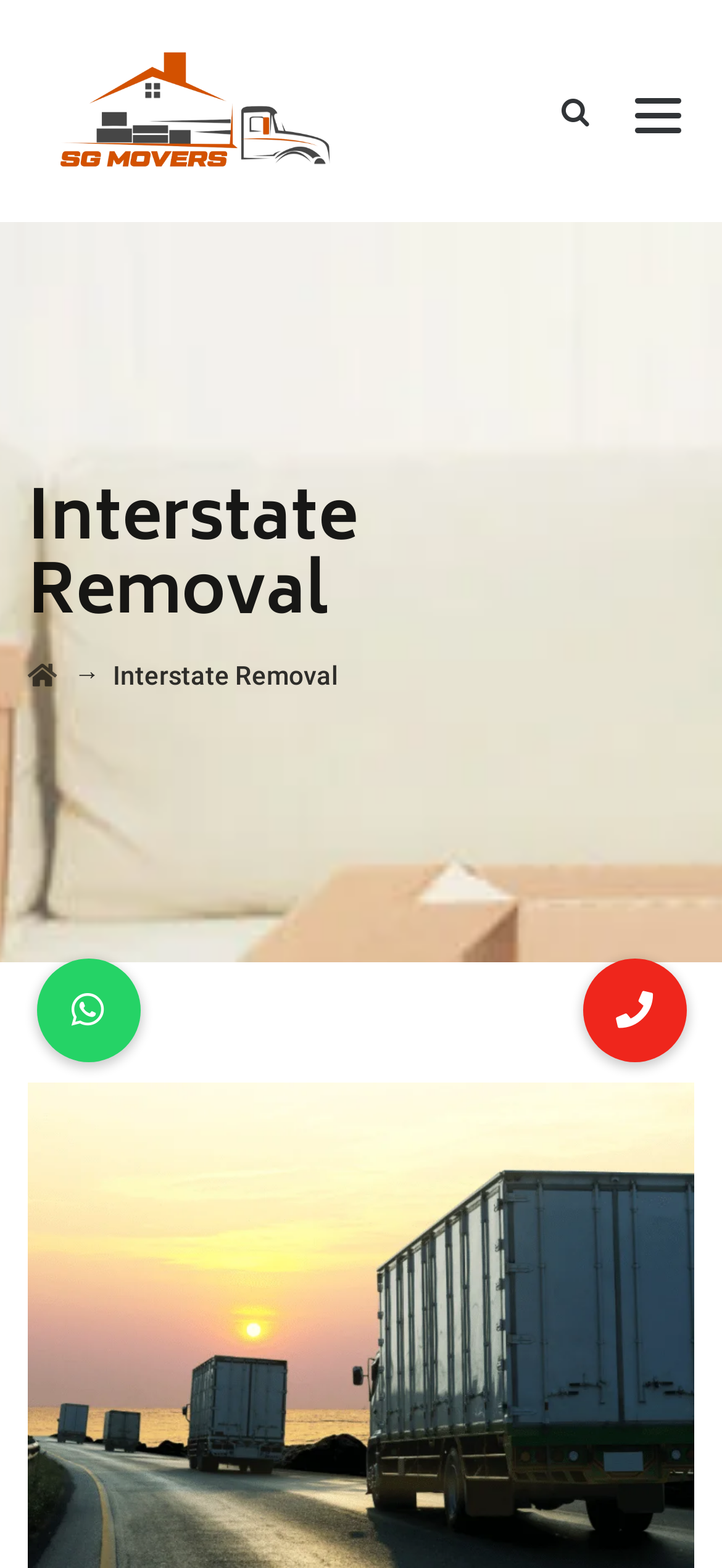Examine the image and give a thorough answer to the following question:
What is the purpose of the button on the top right?

I found a button element with the text 'Call action (phone number)' which suggests that the purpose of the button is to initiate a call to the company's phone number.